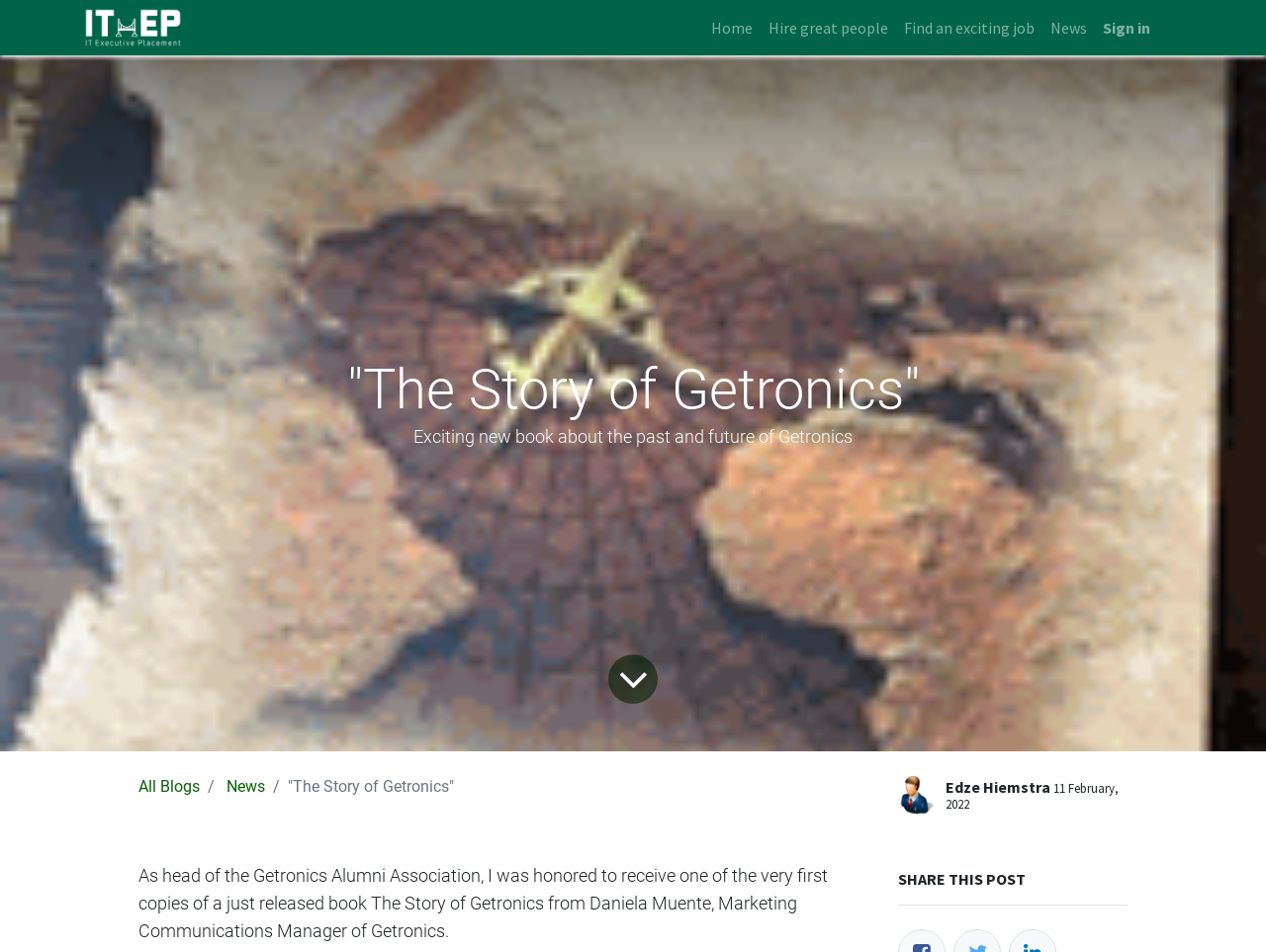What is the purpose of the 'SHARE THIS POST' section?
Please respond to the question with a detailed and well-explained answer.

The 'SHARE THIS POST' section is a heading located at the bottom of the blog post, and its purpose is to allow users to share the post with others. The exact sharing options are not specified, but the heading suggests that there are ways to share the post.